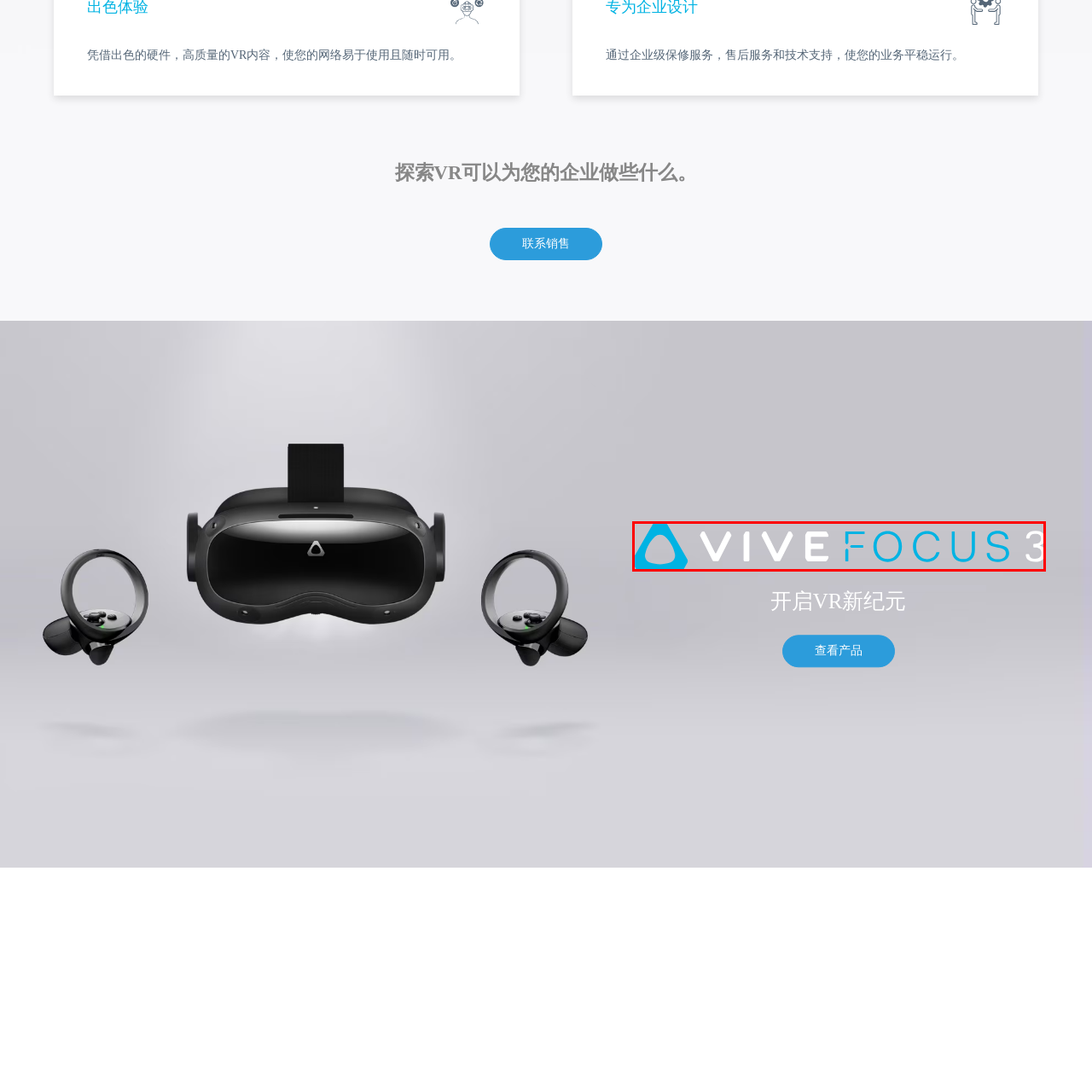Offer an in-depth description of the scene contained in the red rectangle.

The image prominently features the "VIVE FOCUS 3" logo, showcasing a modern and sleek design that emphasizes innovation in virtual reality technology. The logo is set against a subtle grey background, which enhances the clarity of the text. The name "VIVE" is styled in bold characters, while "FOCUS 3" is presented in a lighter font, creating a striking contrast. This visual representation highlights the brand's commitment to delivering high-quality VR experiences, making it well-suited for business applications and immersive content creation. The logo encapsulates the essence of cutting-edge hardware and user-friendly design within the realm of virtual reality.